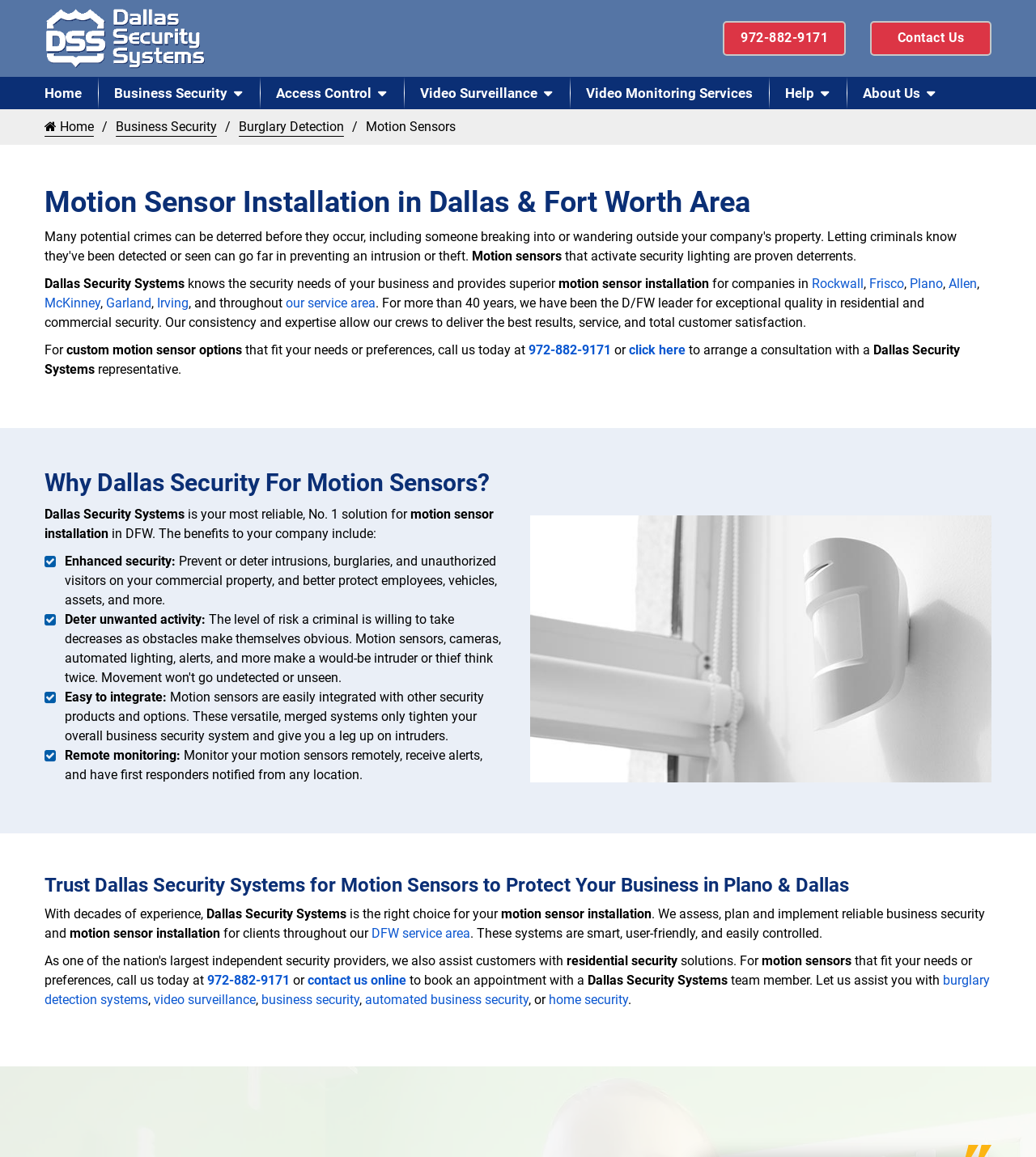Please provide a detailed answer to the question below based on the screenshot: 
What can be integrated with motion sensors?

The webpage states that motion sensors can be easily integrated with other security products and options, which can tighten the overall business security system and give a leg up on intruders.